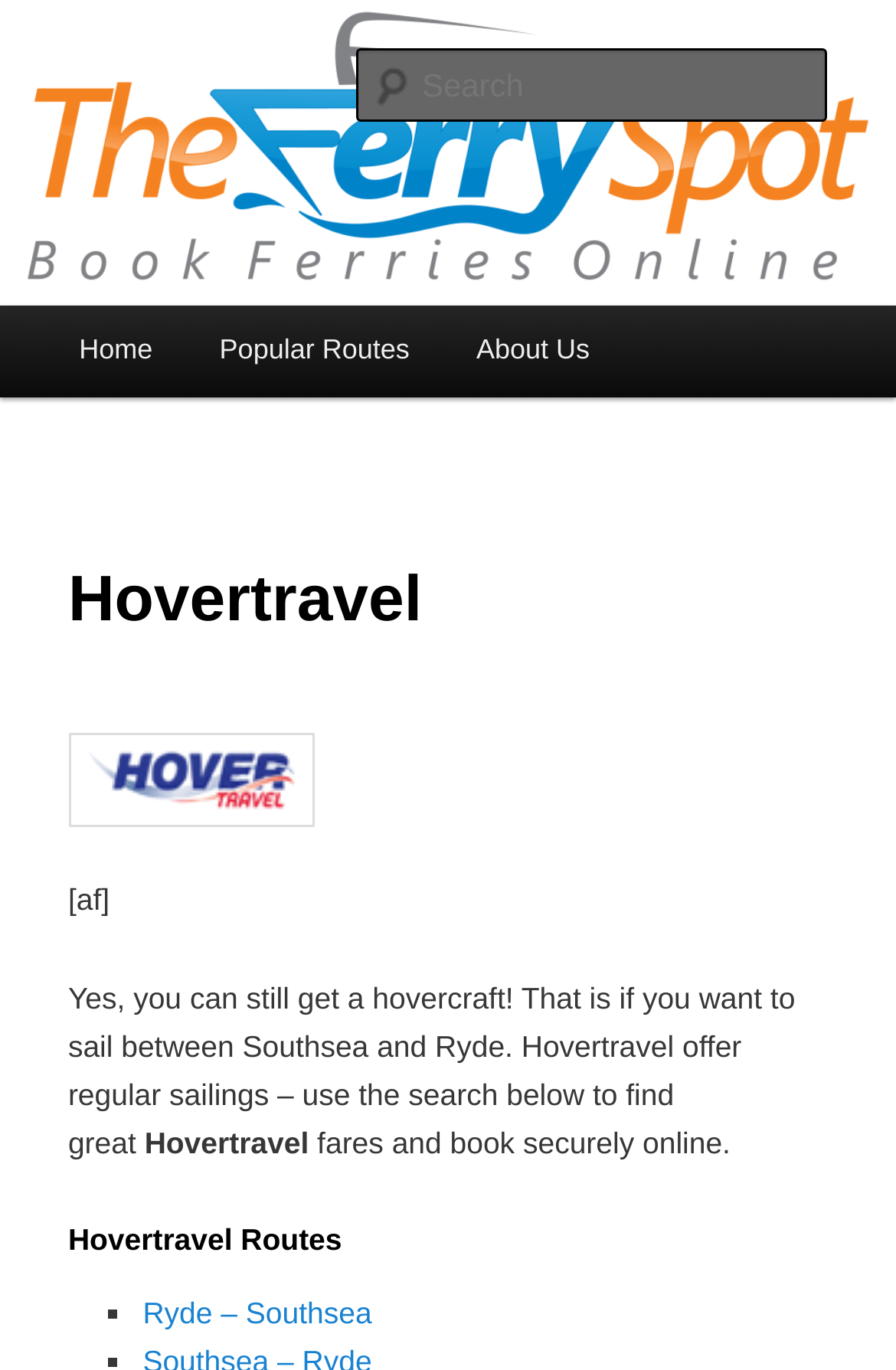Determine the bounding box coordinates of the clickable region to carry out the instruction: "Learn about Hovertravel".

[0.076, 0.372, 0.924, 0.491]